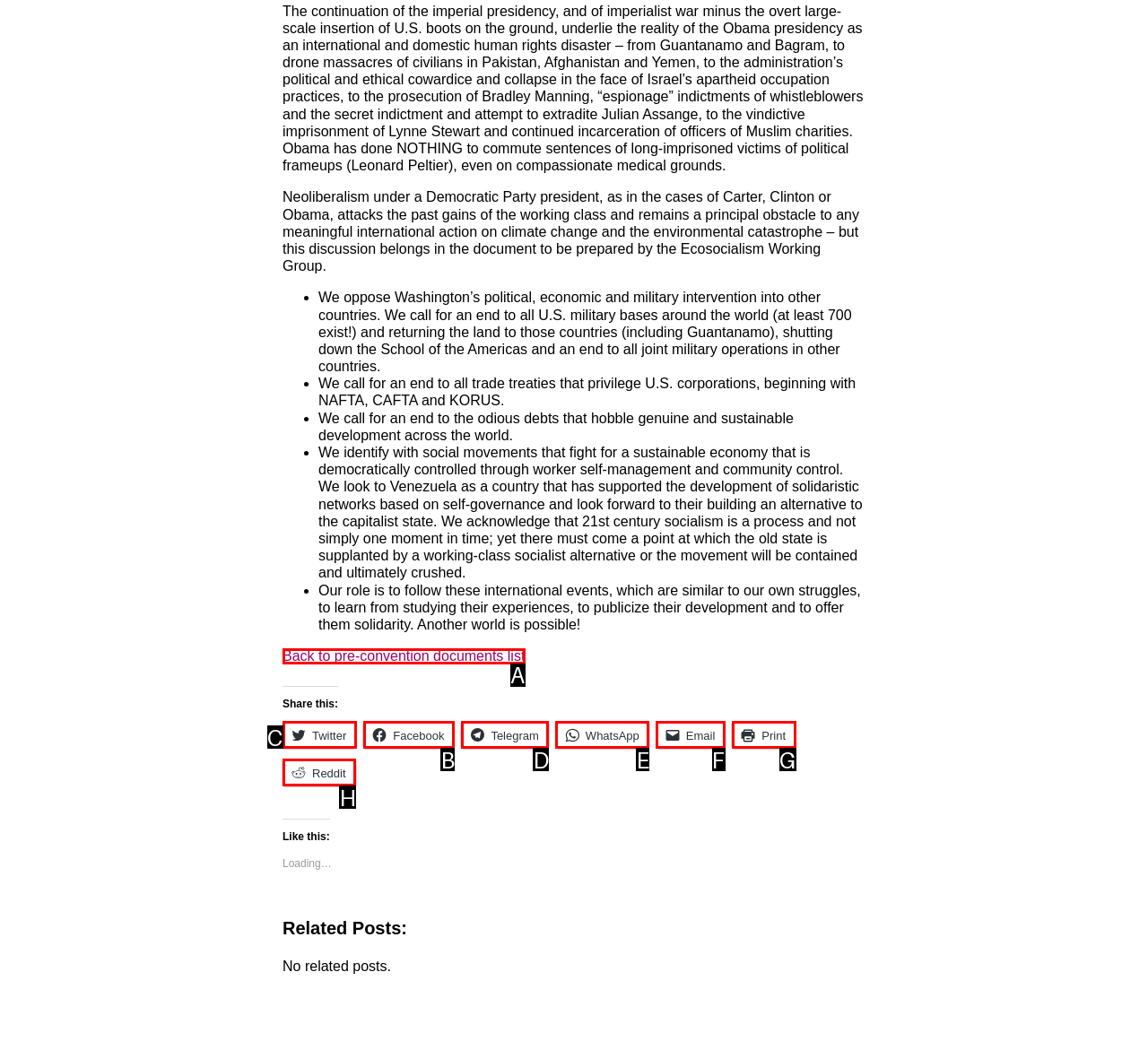Determine which letter corresponds to the UI element to click for this task: Share on Facebook
Respond with the letter from the available options.

B